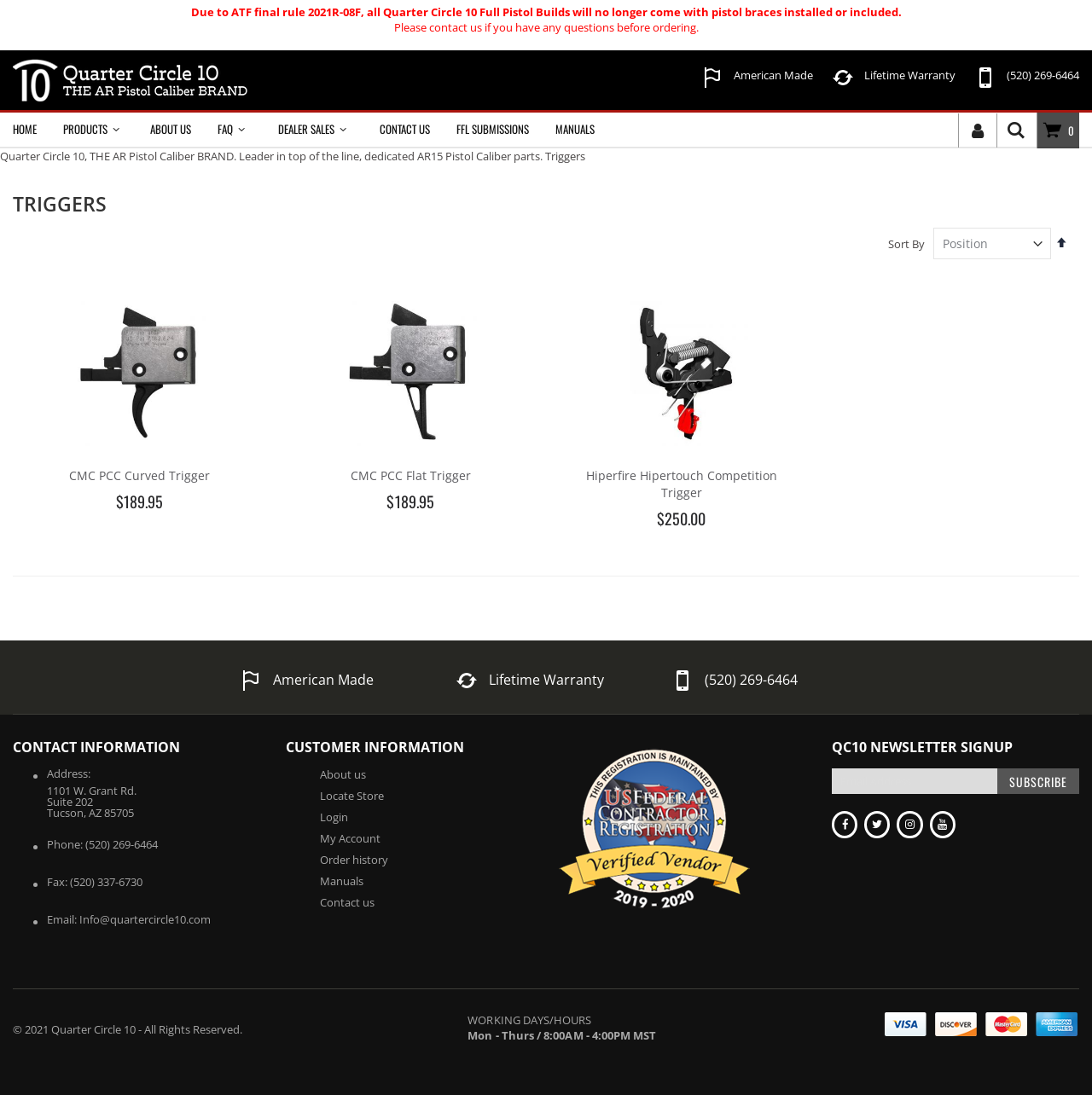How many ways can you contact Quarter Circle 10?
Refer to the screenshot and deliver a thorough answer to the question presented.

I found the 'CONTACT INFORMATION' section and counted the number of ways to contact Quarter Circle 10, which are phone, fax, email, and address, making a total of 4 ways.